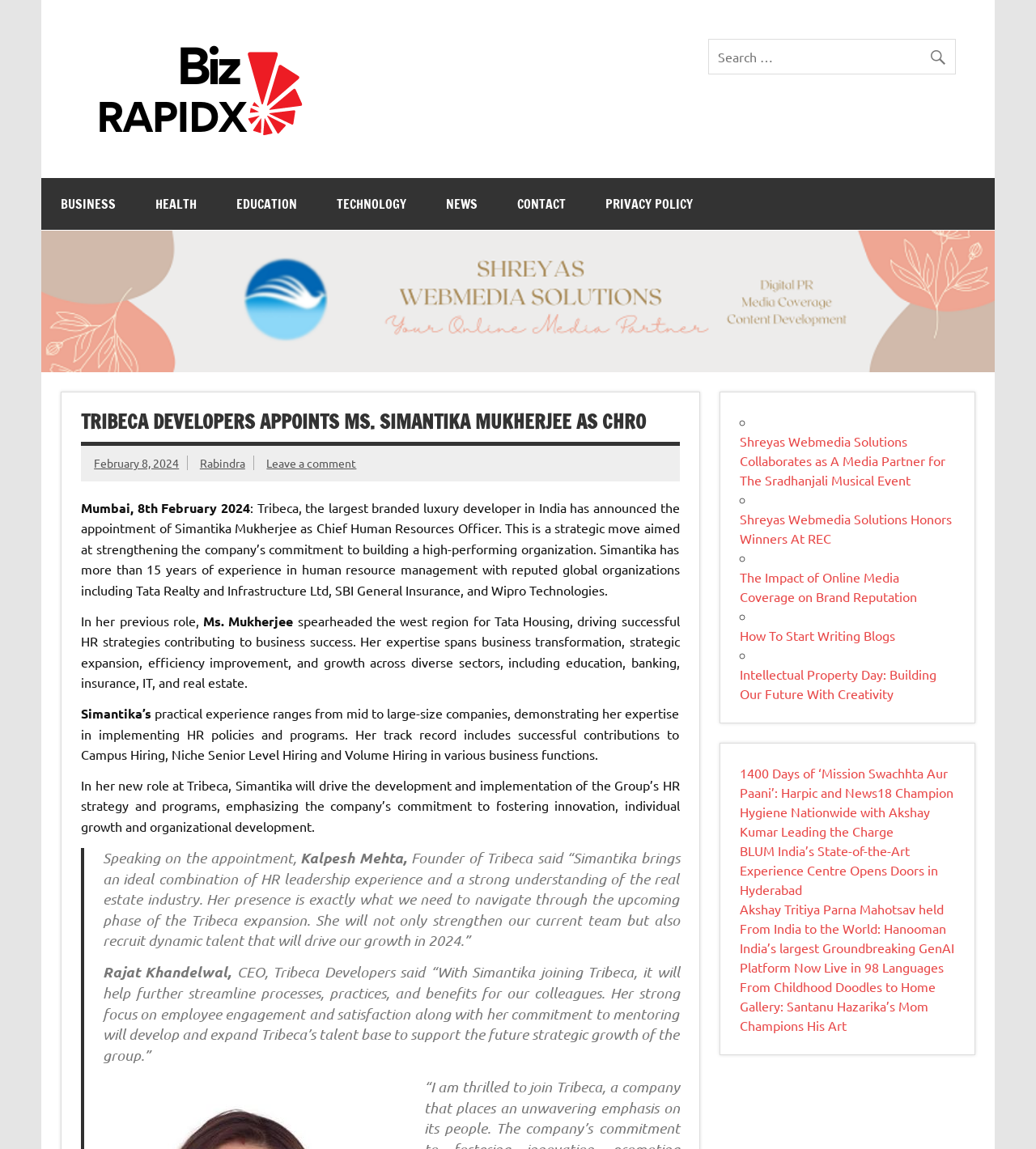Please determine the bounding box coordinates of the element's region to click in order to carry out the following instruction: "Search for something". The coordinates should be four float numbers between 0 and 1, i.e., [left, top, right, bottom].

[0.683, 0.034, 0.922, 0.065]